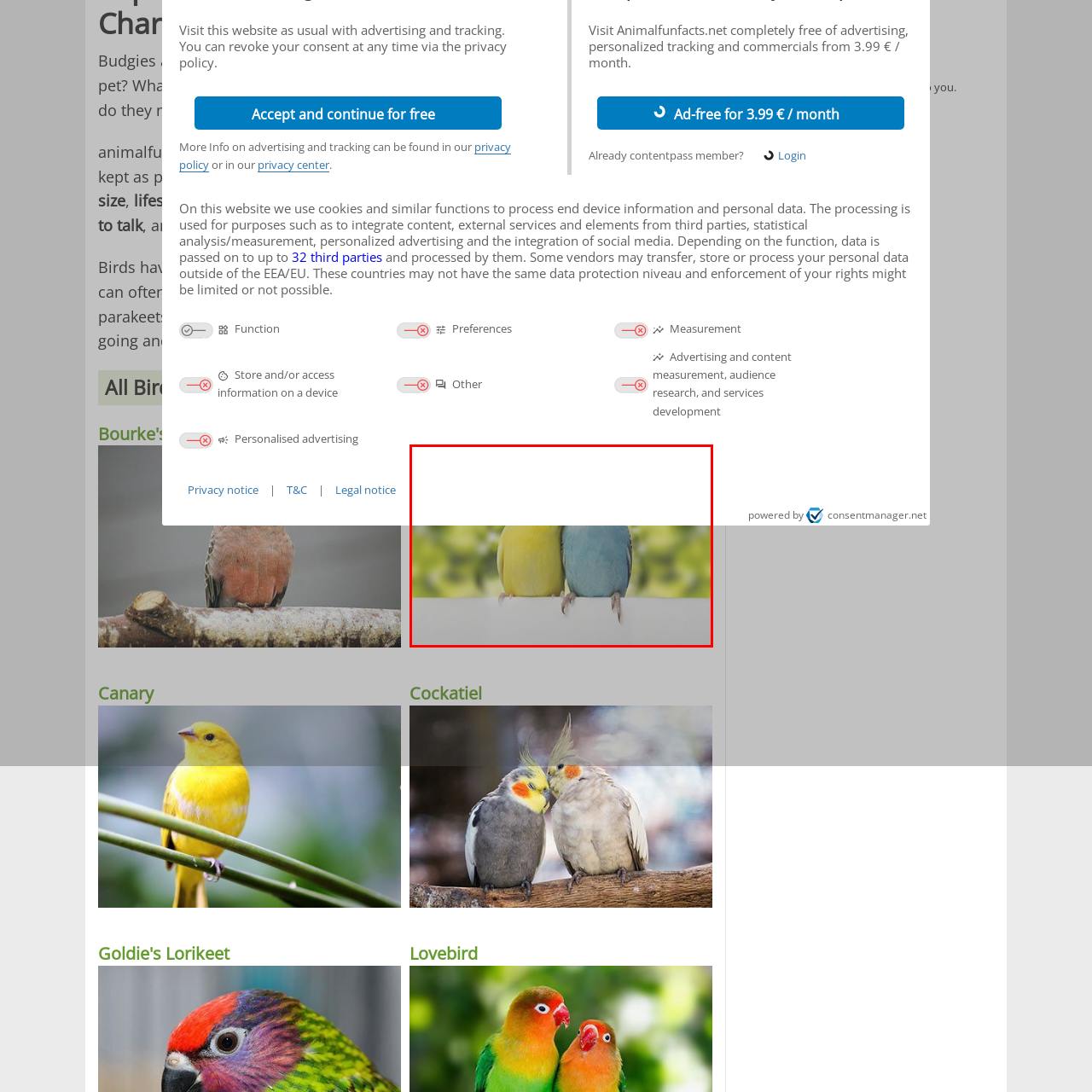Detail the scene within the red-bordered box in the image, including all relevant features and actions.

The image showcases two colorful budgies—one yellow and one blue—perched closely together, exuding a sense of companionship and affection. They are positioned against a softly blurred green background, which suggests a natural setting, likely in a garden or aviary. The focus is on the budgies sitting side by side, with their vibrant feathers brightening the scene. This charming portrayal symbolizes the playful and sociable nature of budgies, making it a fitting representation for a section on the "Budgie" within the context of pet bird breeds.